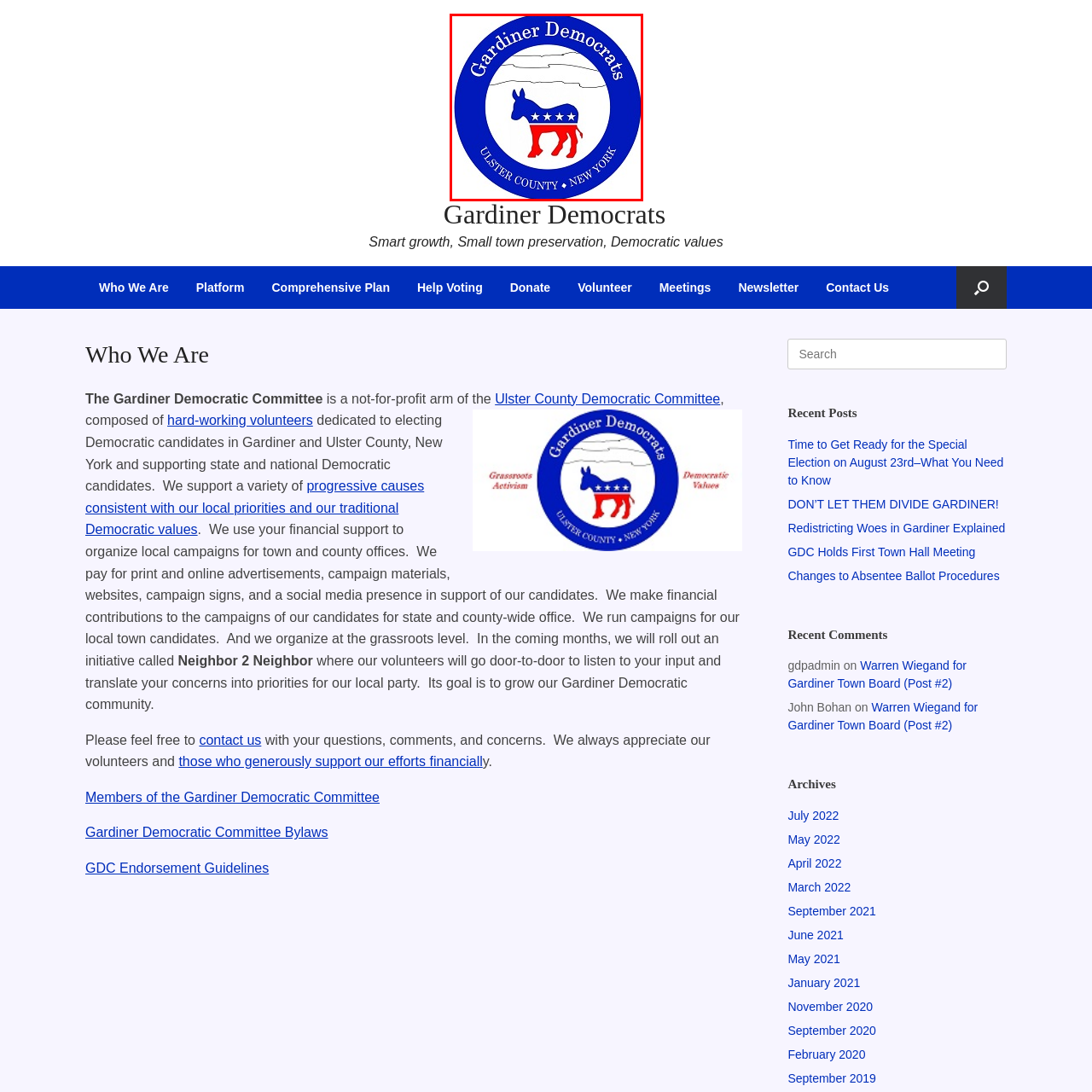Provide a comprehensive description of the image located within the red boundary.

The image displays the logo of the Gardiner Democrats, characterized by a circular blue design. Within the logo, a silhouette of a donkey, a symbol often associated with the Democratic Party, is prominently featured in red and white, adorned with stars to symbolize patriotism. The words "Gardiner Democrats" arc over the top of the logo, while "Ulster County • New York" is inscribed at the bottom, further establishing its local significance. This emblemmatic representation reflects the values and identity of the Gardiner Democratic Committee, which is dedicated to local governance and community involvement in Ulster County, New York.